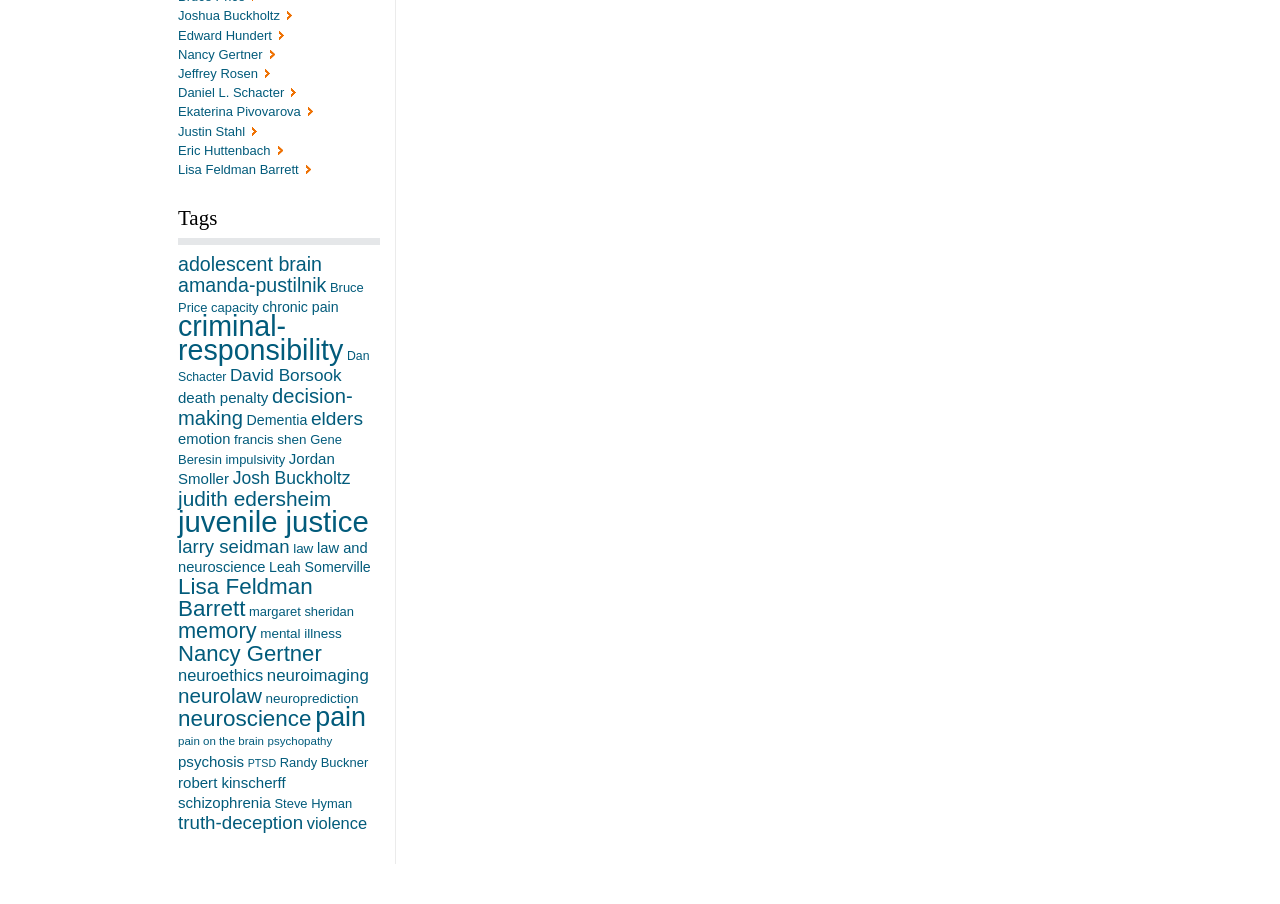Use a single word or phrase to answer the question:
What is the name of the first person listed?

Joshua Buckholtz